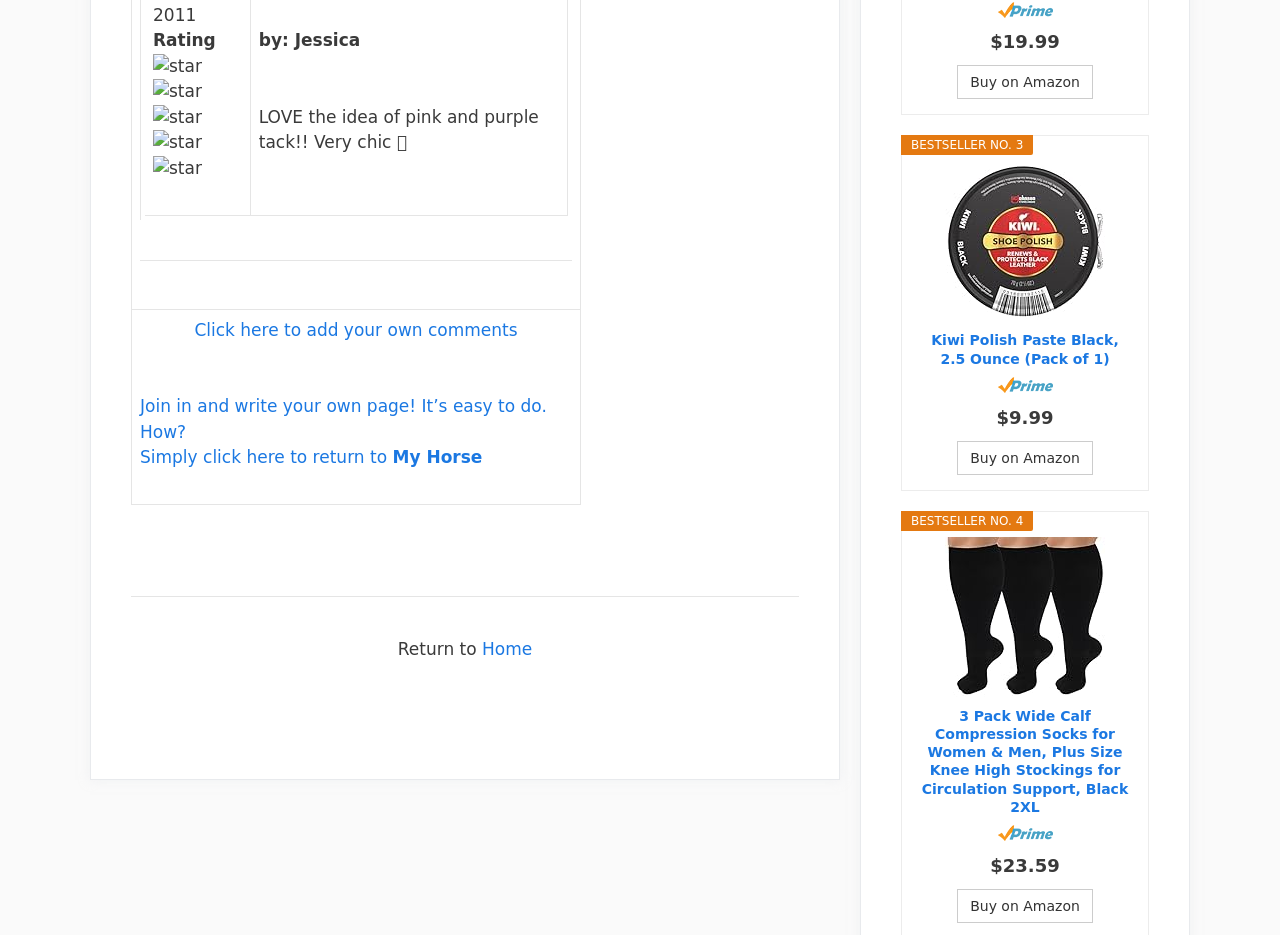Please reply to the following question using a single word or phrase: 
How many products are listed on this page?

3